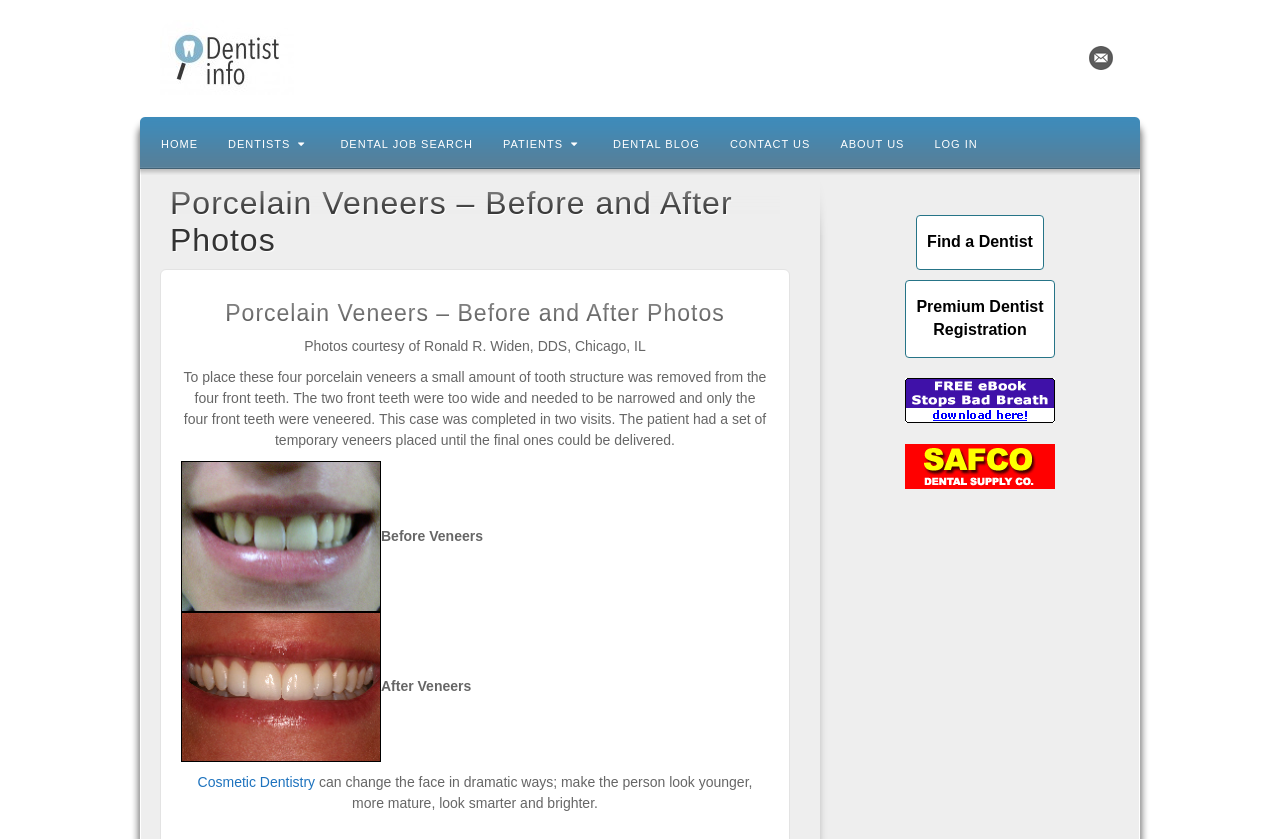Describe in detail what you see on the webpage.

The webpage is about porcelain veneers, showcasing before and after photos of a dental procedure completed by Dr. Ronald Widen, a dentist based in Chicago, IL. 

At the top of the page, there is a navigation menu with links to various sections of the website, including "HOME", "DENTISTS", "DENTAL JOB SEARCH", "PATIENTS", "DENTAL BLOG", "CONTACT US", "ABOUT US", and "LOG IN". 

Below the navigation menu, there is a header section with two identical headings, "Porcelain Veneers – Before and After Photos", one above the other. 

Under the header section, there is a paragraph of text describing the porcelain veneers procedure, stating that a small amount of tooth structure was removed from the four front teeth, and the two front teeth were narrowed. The procedure was completed in two visits, and the patient had temporary veneers placed until the final ones could be delivered.

Adjacent to the text, there is a table with two rows, each containing two cells. The cells contain images labeled "Before Porcelain Veneers" and "After Porcelain Veneers", showcasing the transformation of the patient's teeth. 

At the bottom of the page, there are links to related topics, including "Cosmetic Dentistry", and a section with links to external resources, including "Find a Dentist", "Premium Dentist Registration", "TheraBreath", and "Safco Dental Supply", each accompanied by an image.